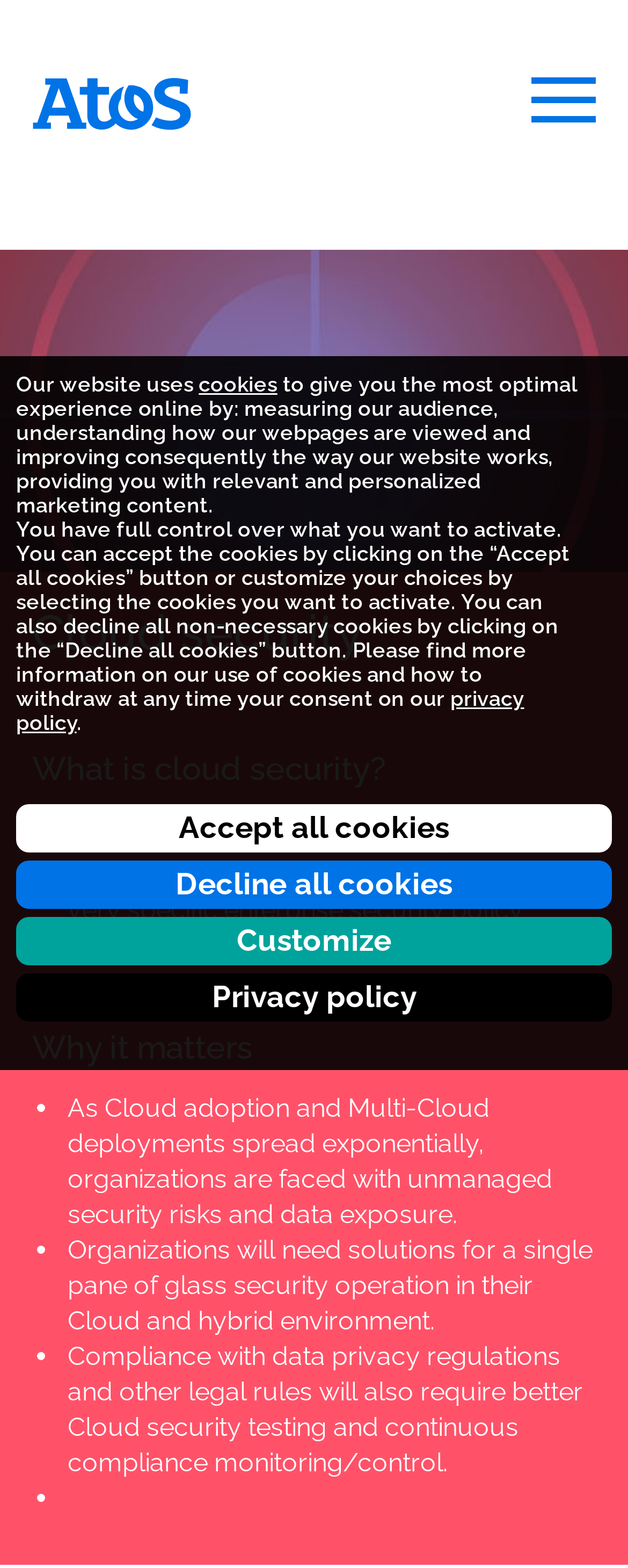Identify the bounding box coordinates of the clickable region required to complete the instruction: "View the 'Cloud security' page". The coordinates should be given as four float numbers within the range of 0 and 1, i.e., [left, top, right, bottom].

[0.051, 0.385, 0.949, 0.438]